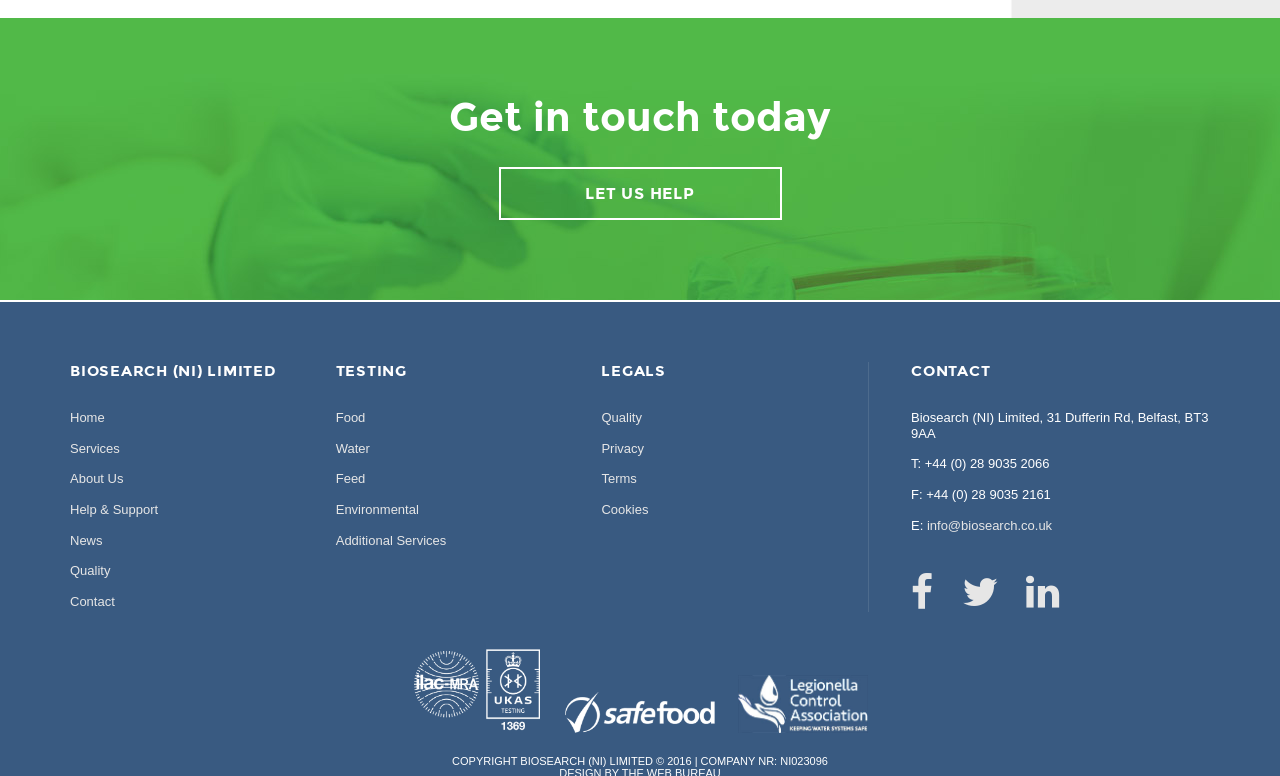Provide the bounding box coordinates of the UI element that matches the description: "Help & Support".

[0.055, 0.647, 0.124, 0.666]